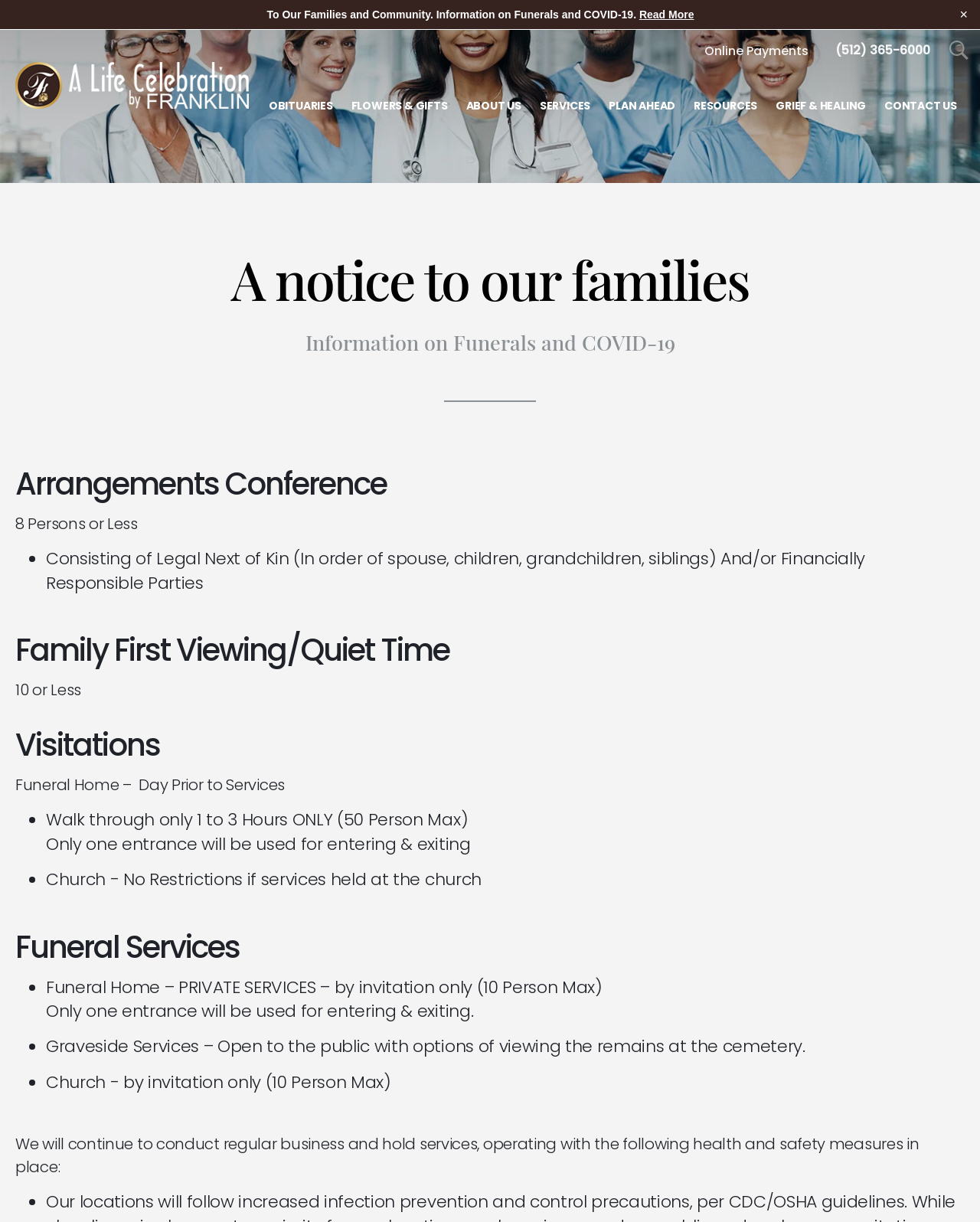Can you give a detailed response to the following question using the information from the image? What is the phone number to contact the funeral home?

The phone number is provided as a means of contact for families and individuals who need to reach the funeral home for information or to make arrangements.